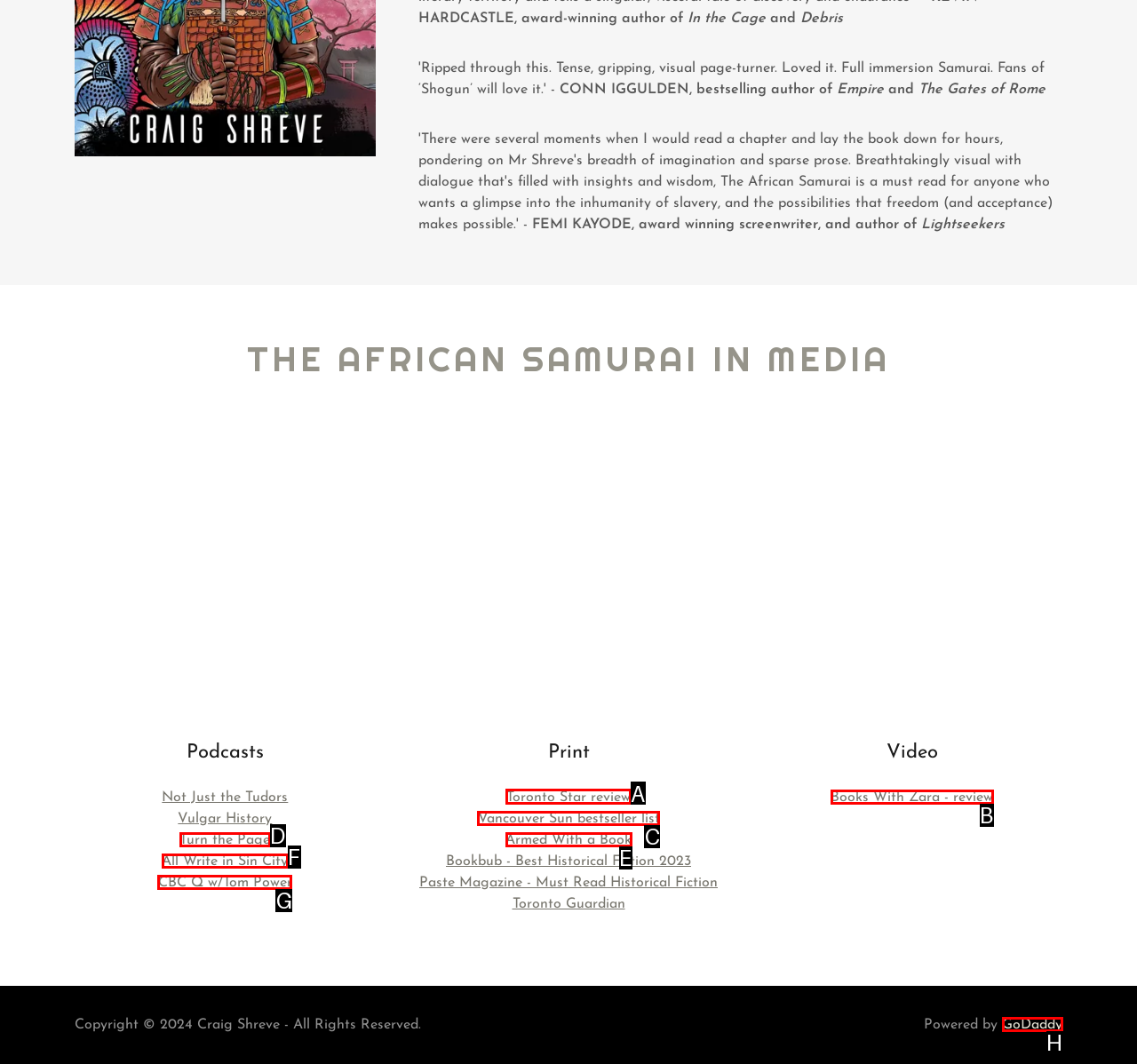Tell me which one HTML element I should click to complete the following task: Read the Toronto Star review Answer with the option's letter from the given choices directly.

A